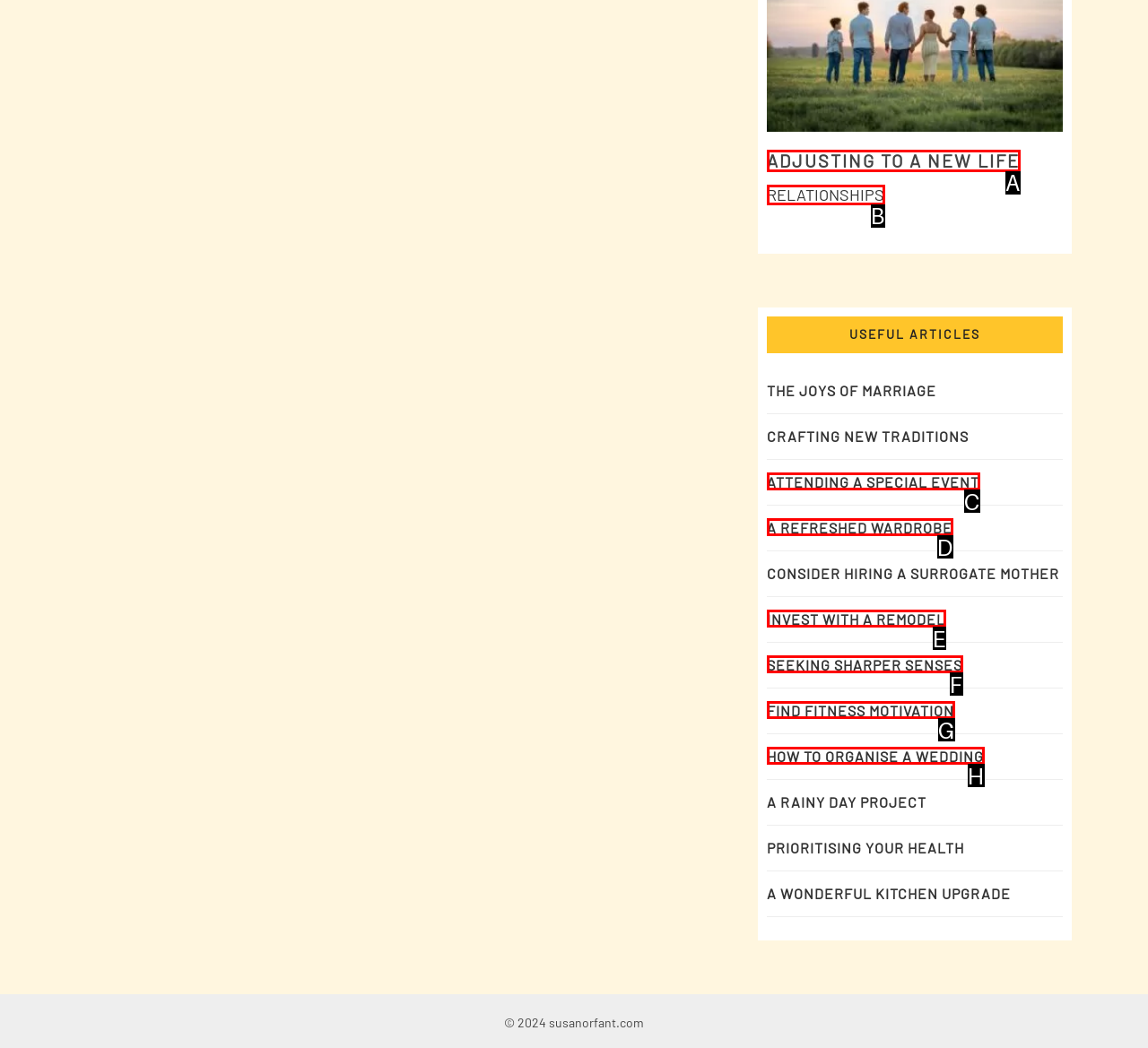Given the description: Invest with a remodel, identify the corresponding option. Answer with the letter of the appropriate option directly.

E